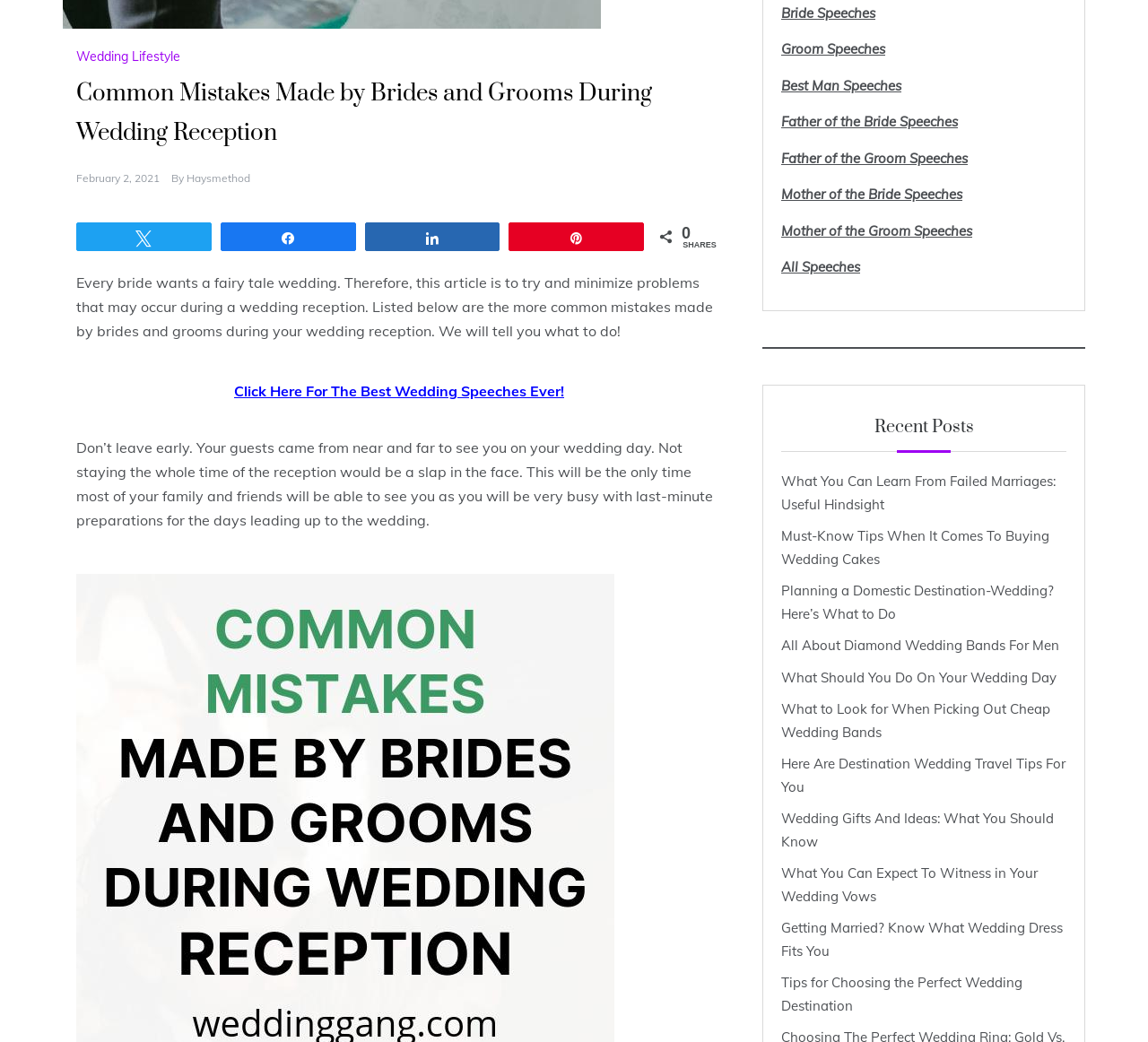Can you specify the bounding box coordinates for the region that should be clicked to fulfill this instruction: "Read the article 'Common Mistakes Made by Brides and Grooms During Wedding Reception'".

[0.066, 0.072, 0.629, 0.146]